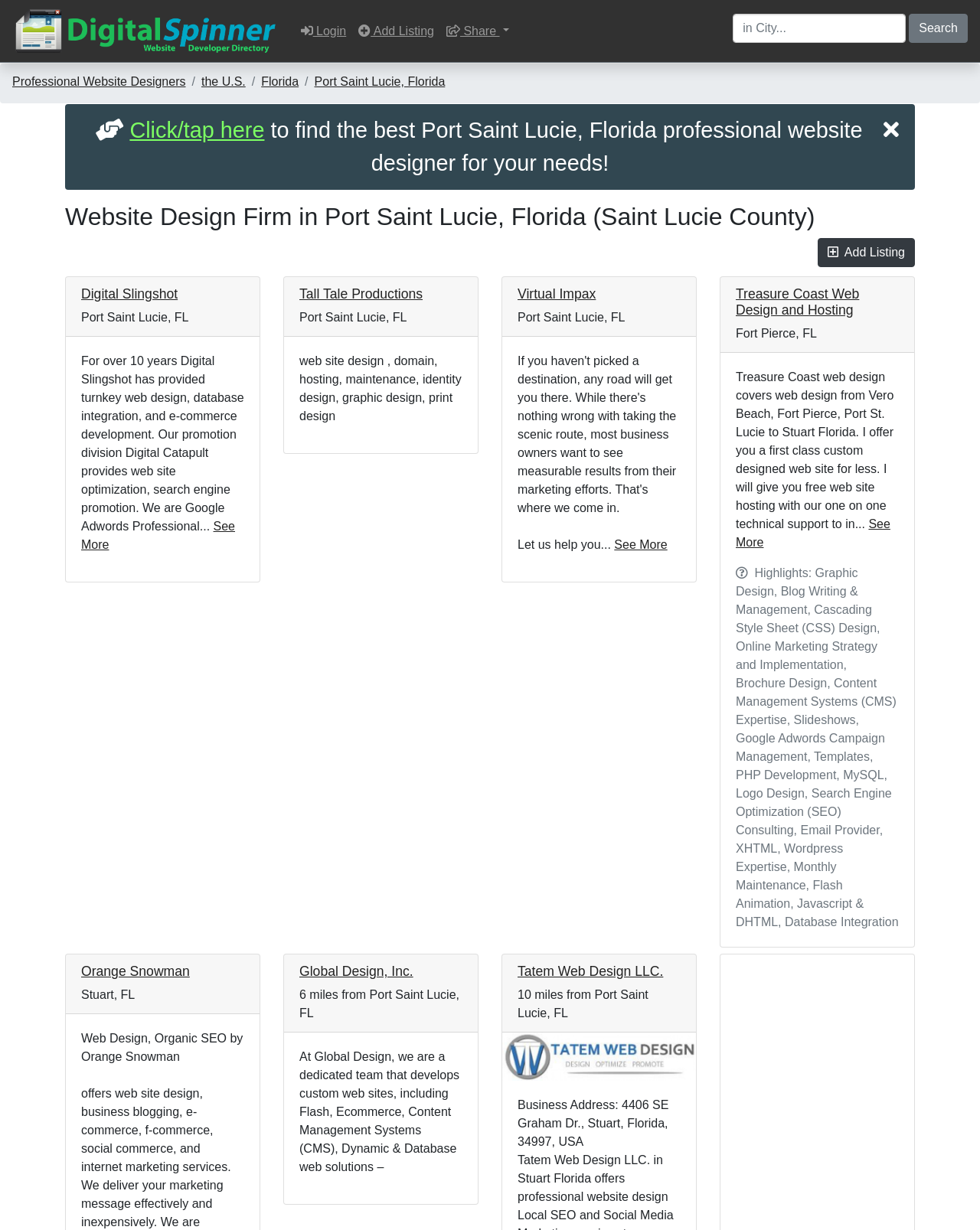Please provide a one-word or phrase answer to the question: 
What services does Digital Slingshot offer?

Web design, database integration, e-commerce development